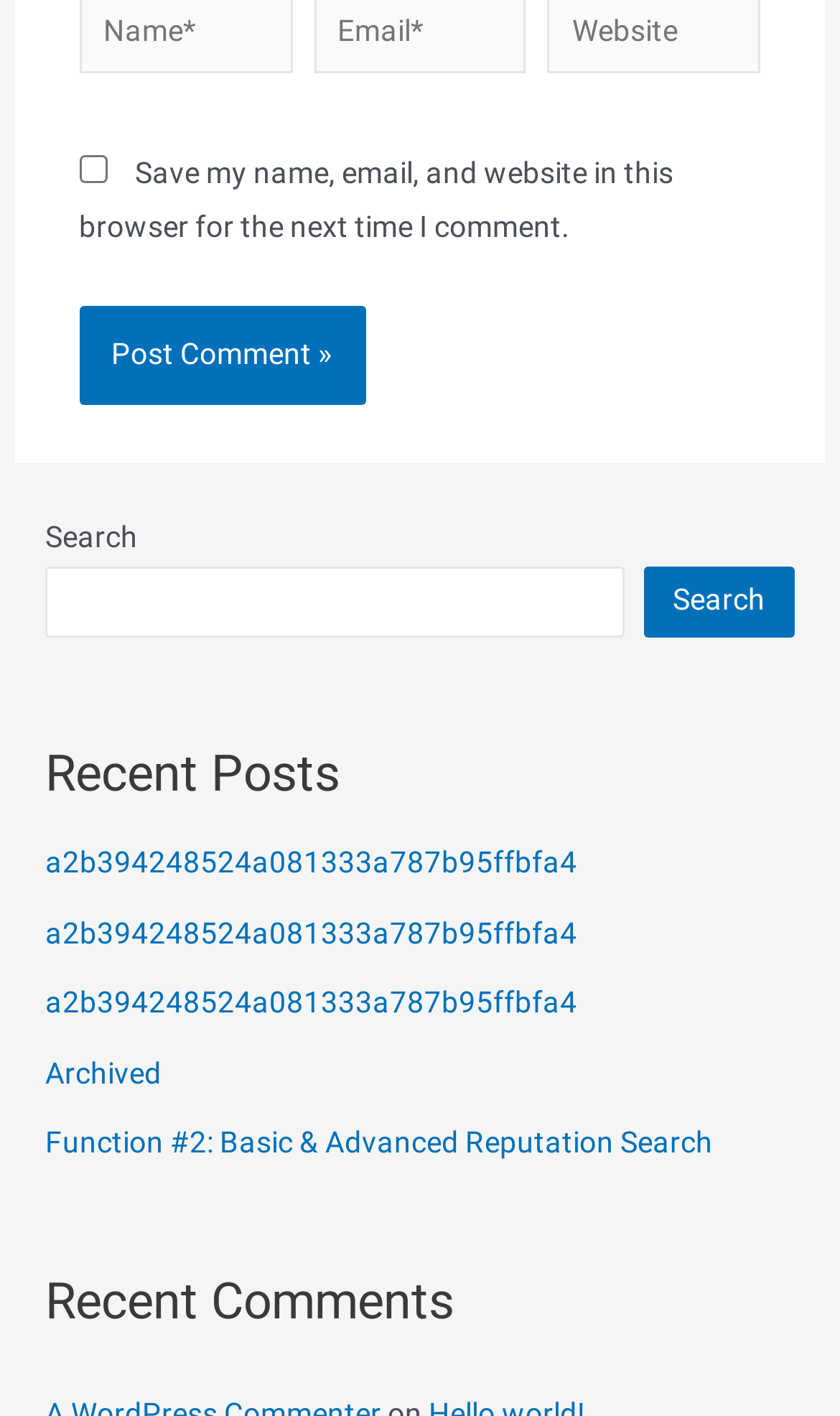Identify the bounding box coordinates for the UI element that matches this description: "a2b394248524a081333a787b95ffbfa4".

[0.054, 0.646, 0.687, 0.67]